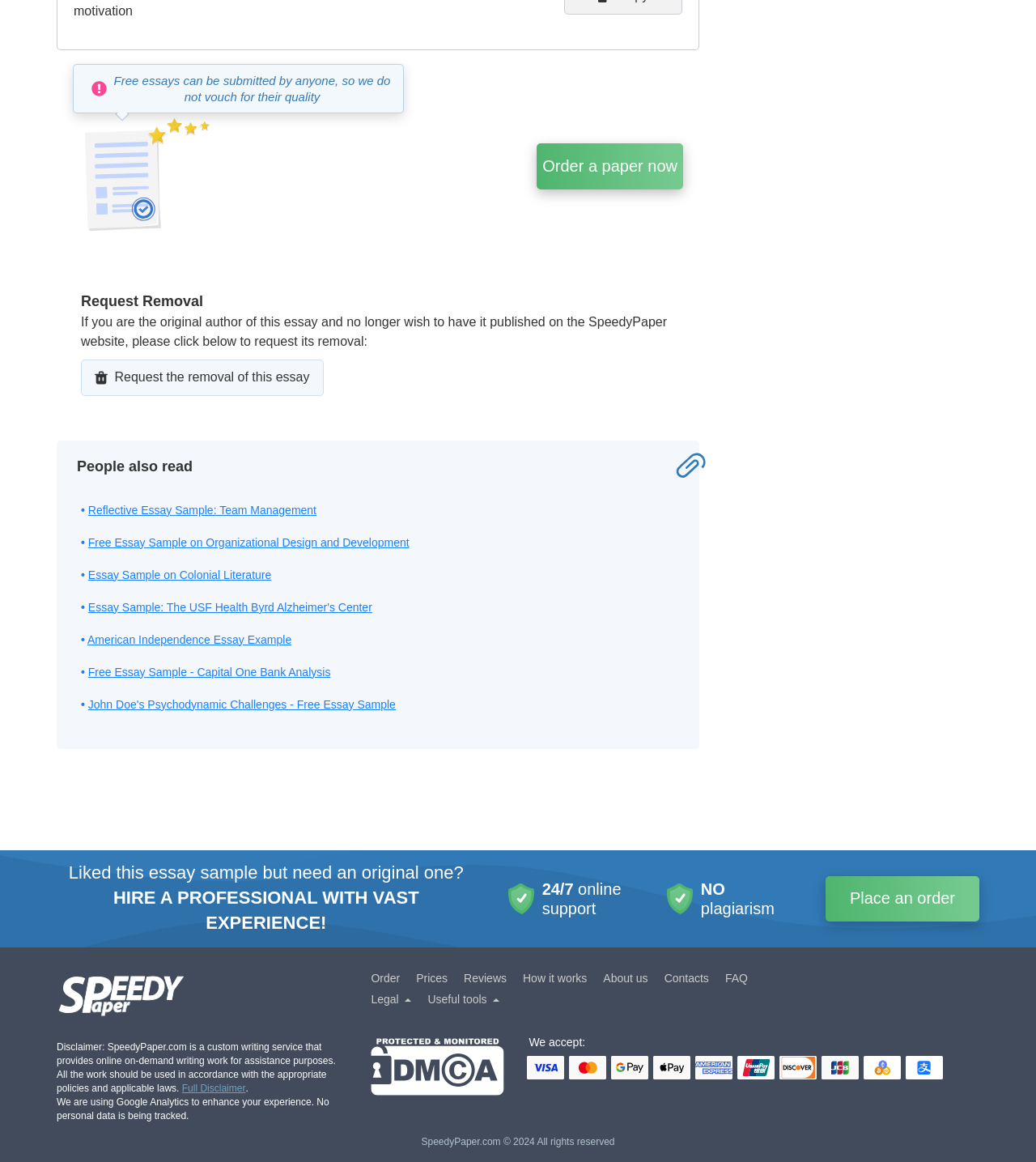What is the purpose of the 'Request Removal' button?
By examining the image, provide a one-word or phrase answer.

Remove essay from website